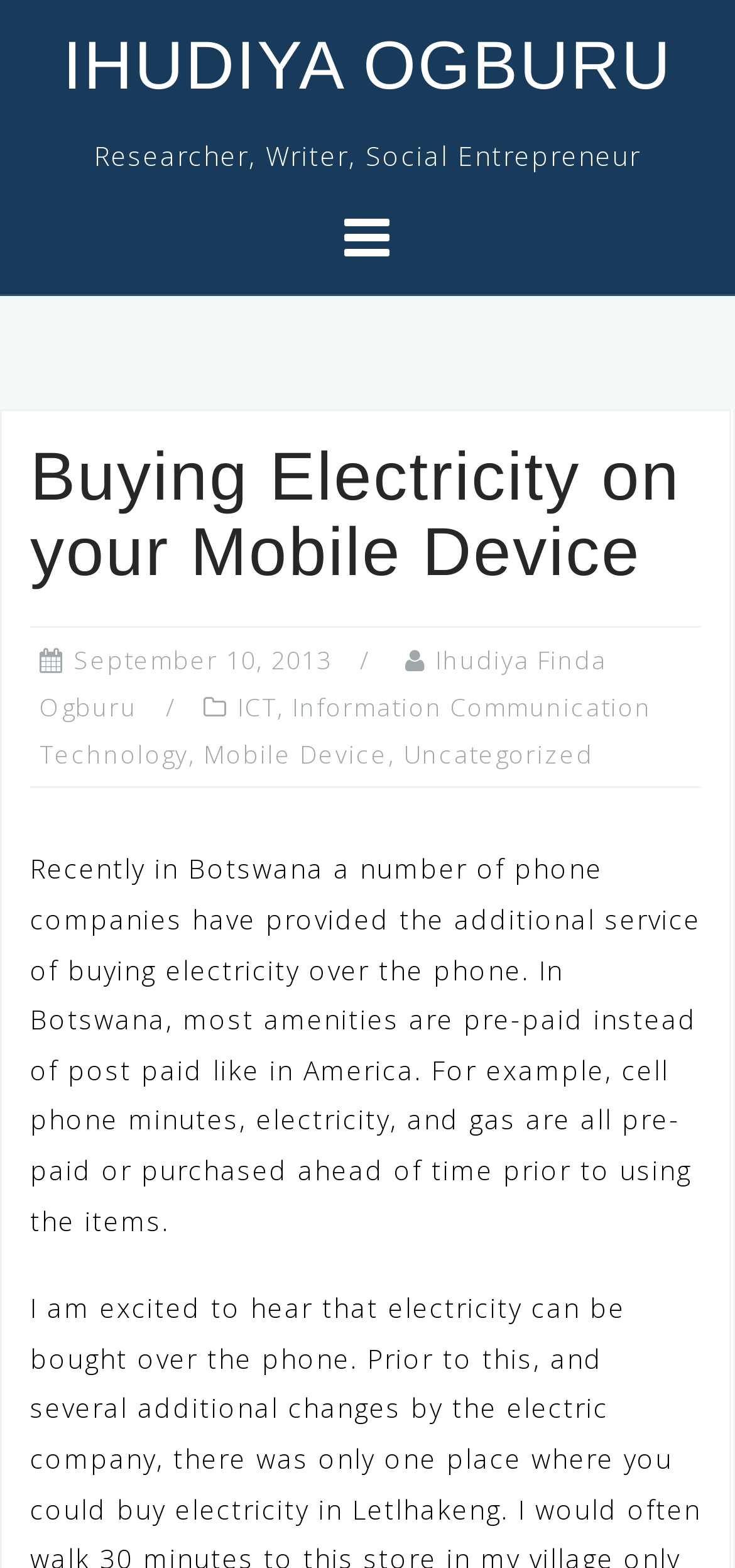Determine the bounding box coordinates of the UI element described below. Use the format (top-left x, top-left y, bottom-right x, bottom-right y) with floating point numbers between 0 and 1: ICT

[0.323, 0.44, 0.377, 0.462]